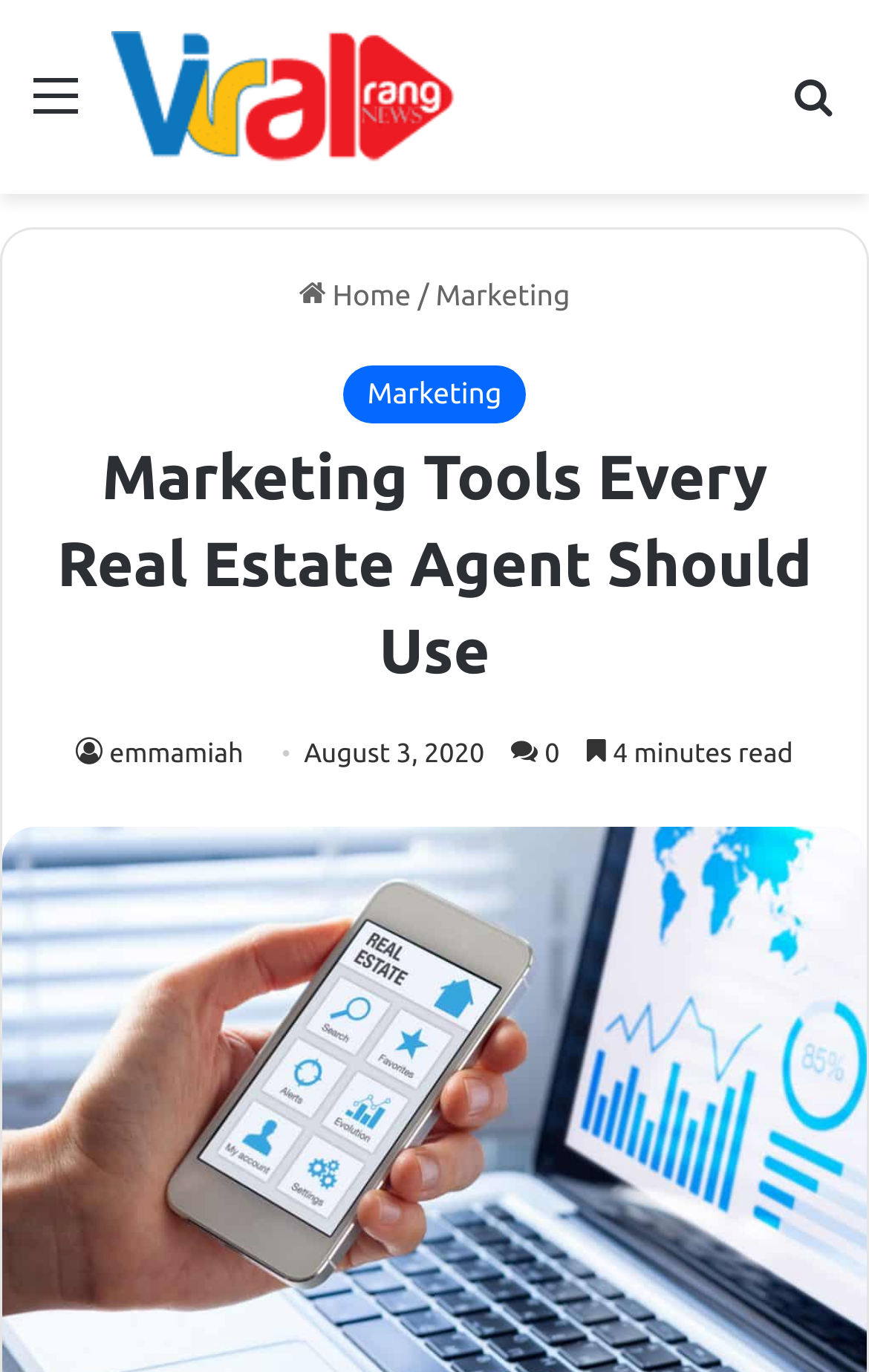Illustrate the webpage with a detailed description.

The webpage is about real estate marketing tools, specifically highlighting the essential tools every real estate agent should use. At the top left corner, there is a "Menu" link, and next to it, a "Viral Rang" link with an accompanying image of the same name. On the top right corner, a "Search for" link is located.

Below the top navigation, a header section spans the entire width of the page, containing several links and text elements. The links include "Home", "Marketing", and another "Marketing" link, which is slightly lower than the first one. A forward slash separates the "Home" and "Marketing" links. The main heading, "Marketing Tools Every Real Estate Agent Should Use", is prominently displayed in this section.

Underneath the header, there are three lines of text: "emmamiah" on the left, "August 3, 2020" in the middle, and "4 minutes read" on the right. These elements are likely related to the author and publication date of the article.